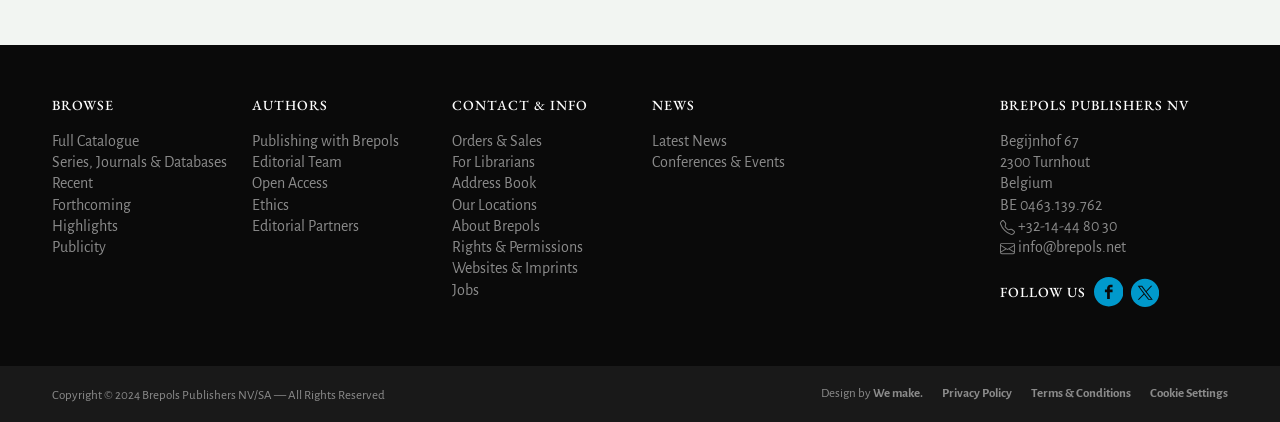Answer in one word or a short phrase: 
What is the phone number of Brepols Publishers NV?

+32-14-44 80 30